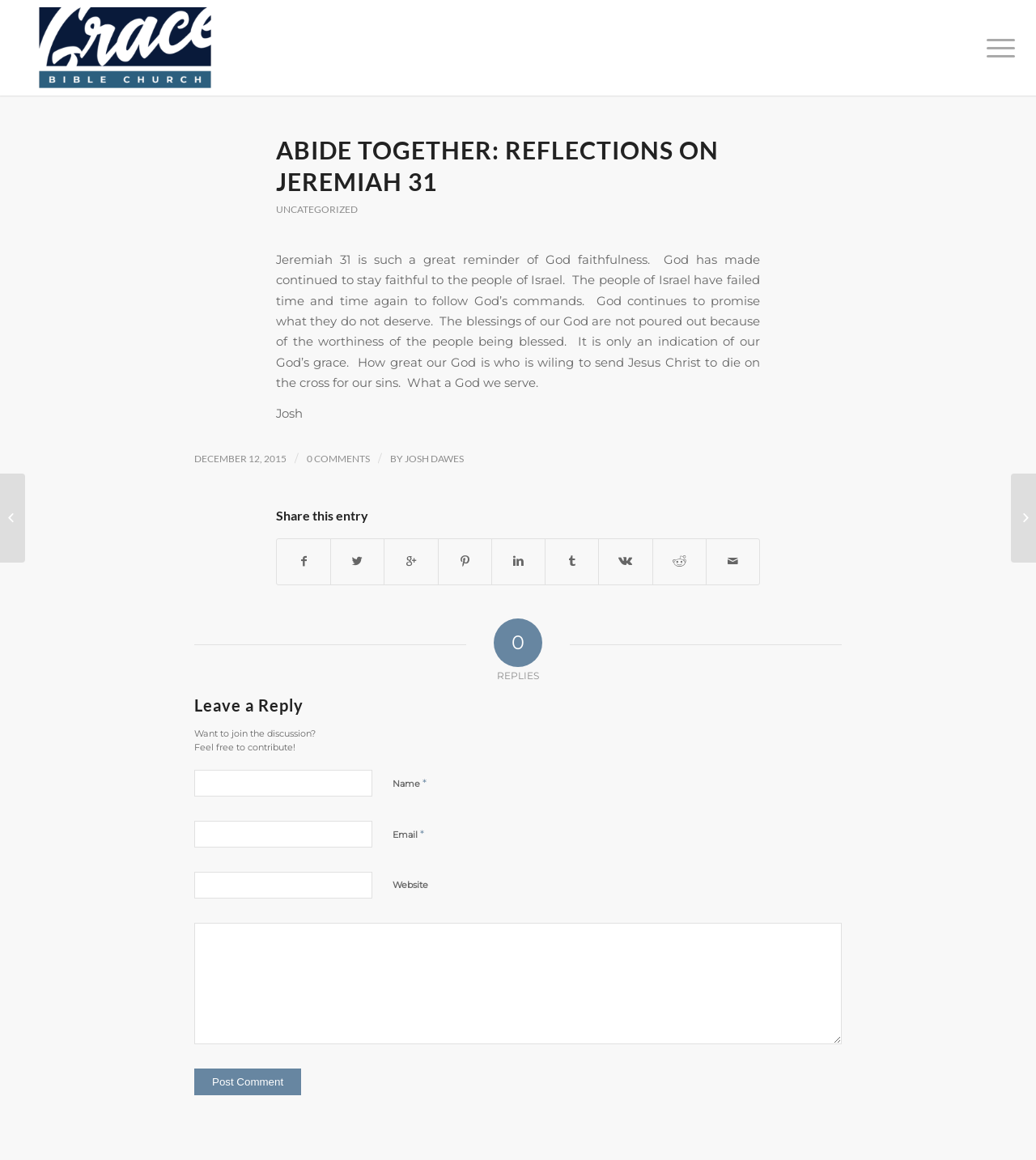Give a detailed overview of the webpage's appearance and contents.

The webpage is about a blog post titled "Abide Together: Reflections on Jeremiah 31" from Grace Bible Church. At the top left corner, there is a link to the church's website, accompanied by a small image of the church's logo. On the top right corner, there is another link, but its text is not specified.

The main content of the blog post is an article with a heading that matches the title of the webpage. The article discusses Jeremiah 31, highlighting God's faithfulness to the people of Israel despite their failures. It also mentions the blessings of God being a result of His grace, and the sacrifice of Jesus Christ on the cross.

Below the article's heading, there are links to categories, including "Uncategorized". The article's text is followed by the author's name, "Josh", and the date of publication, "December 12, 2015". There is also a link to "0 comments" and a section to share the post on various social media platforms.

Further down, there is a section to leave a reply, with a heading "Leave a Reply" and a prompt to join the discussion. The section includes fields to enter a name, email, and website, as well as a text box to write a comment. There is a button to post the comment at the bottom.

On the left and right sides of the webpage, there are links to other blog posts, including "Abide Together: Reflections on Esther 8" and "Abide Together: Reflections on Psalm 8", respectively.